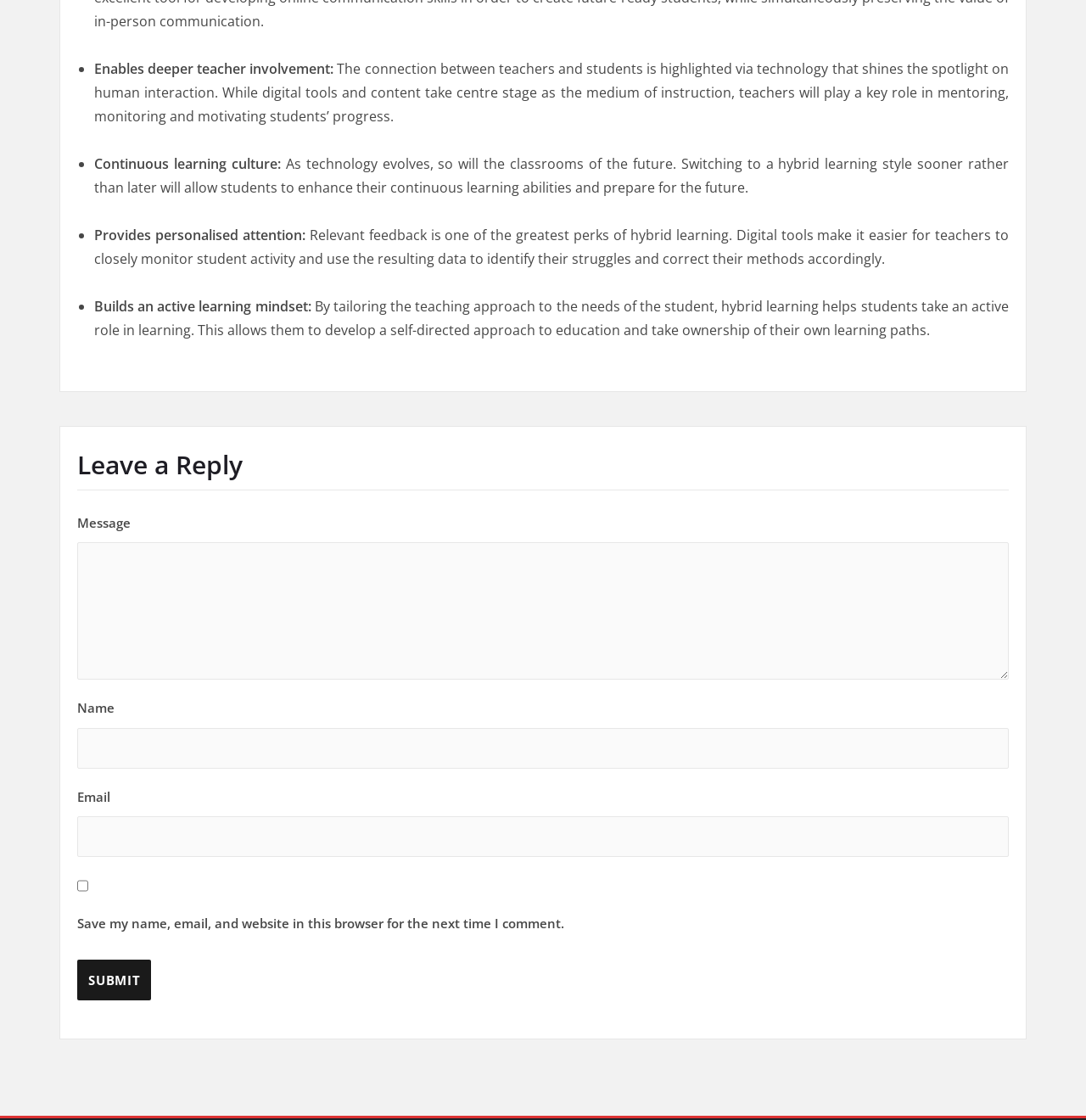Analyze the image and deliver a detailed answer to the question: What is the main topic of the article?

The main topic of the article can be inferred from the content of the article, which discusses the benefits of hybrid learning, including enabling deeper teacher involvement, creating a continuous learning culture, providing personalized attention, and building an active learning mindset.